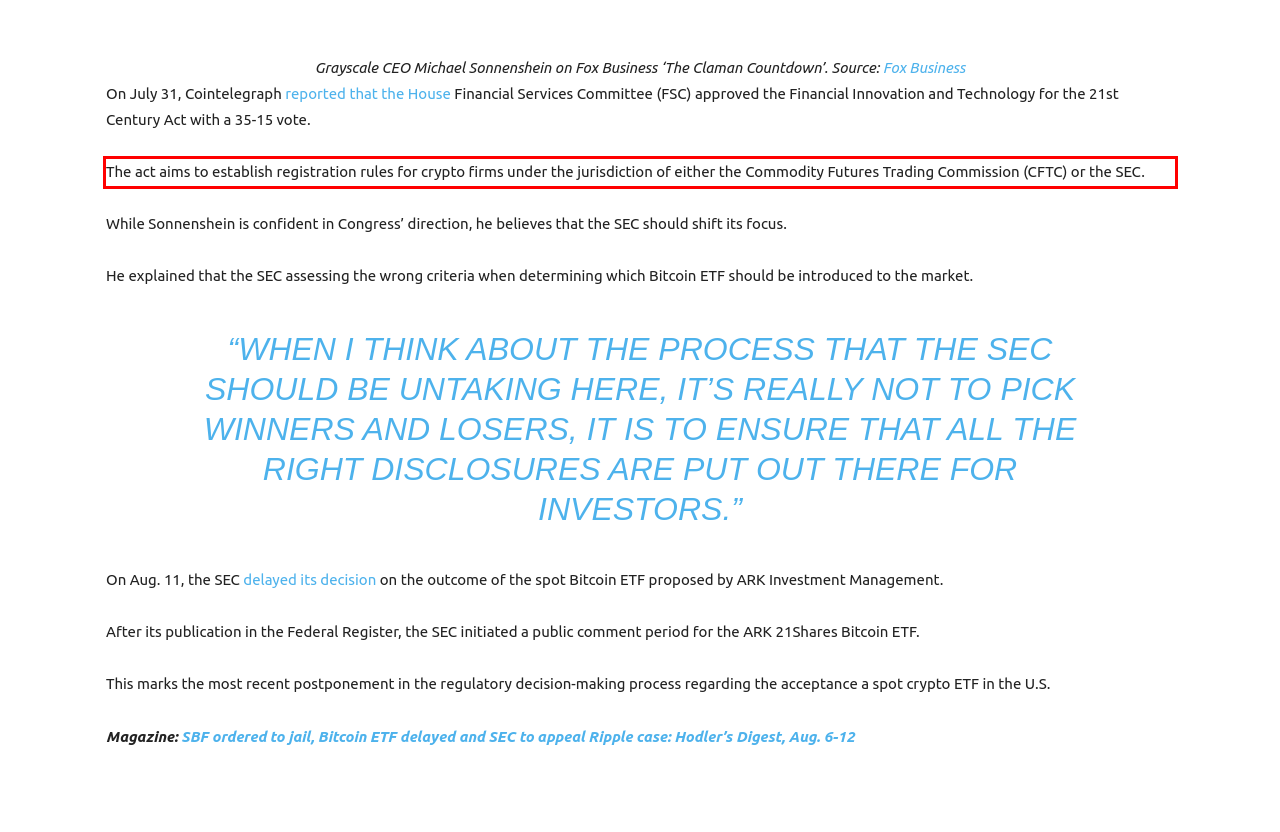Please extract the text content within the red bounding box on the webpage screenshot using OCR.

The act aims to establish registration rules for crypto firms under the jurisdiction of either the Commodity Futures Trading Commission (CFTC) or the SEC.